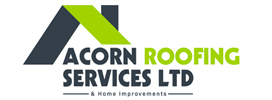What is emphasized in the company name?
Please answer the question as detailed as possible based on the image.

The company name 'ACORN ROOFING SERVICES LTD' is displayed in bold, modern typography, with the word 'SERVICES' highlighted for emphasis, indicating the importance of this aspect of their business.